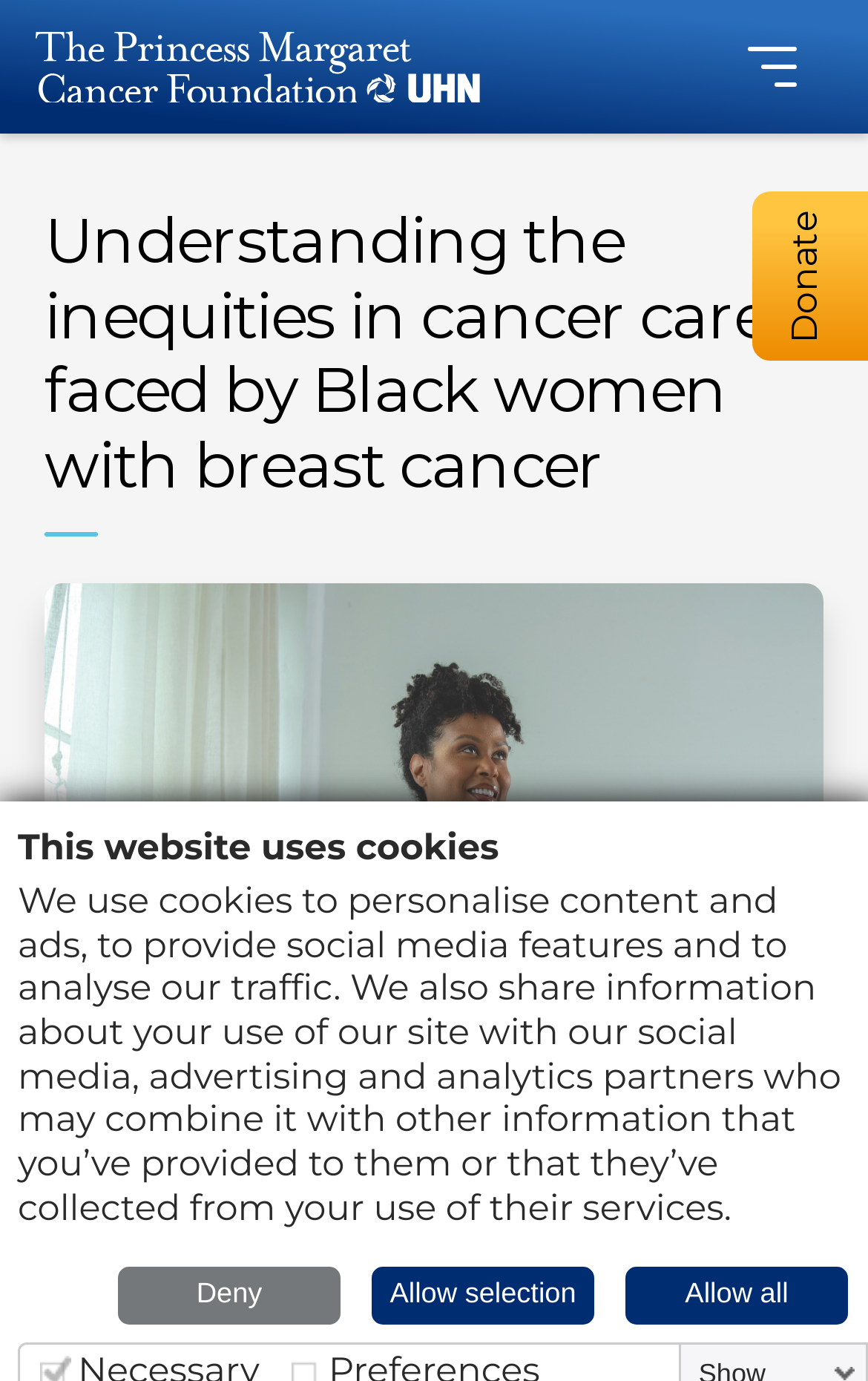Who took the photo of Michelle Audoin?
Answer the question using a single word or phrase, according to the image.

Nicole Simmons